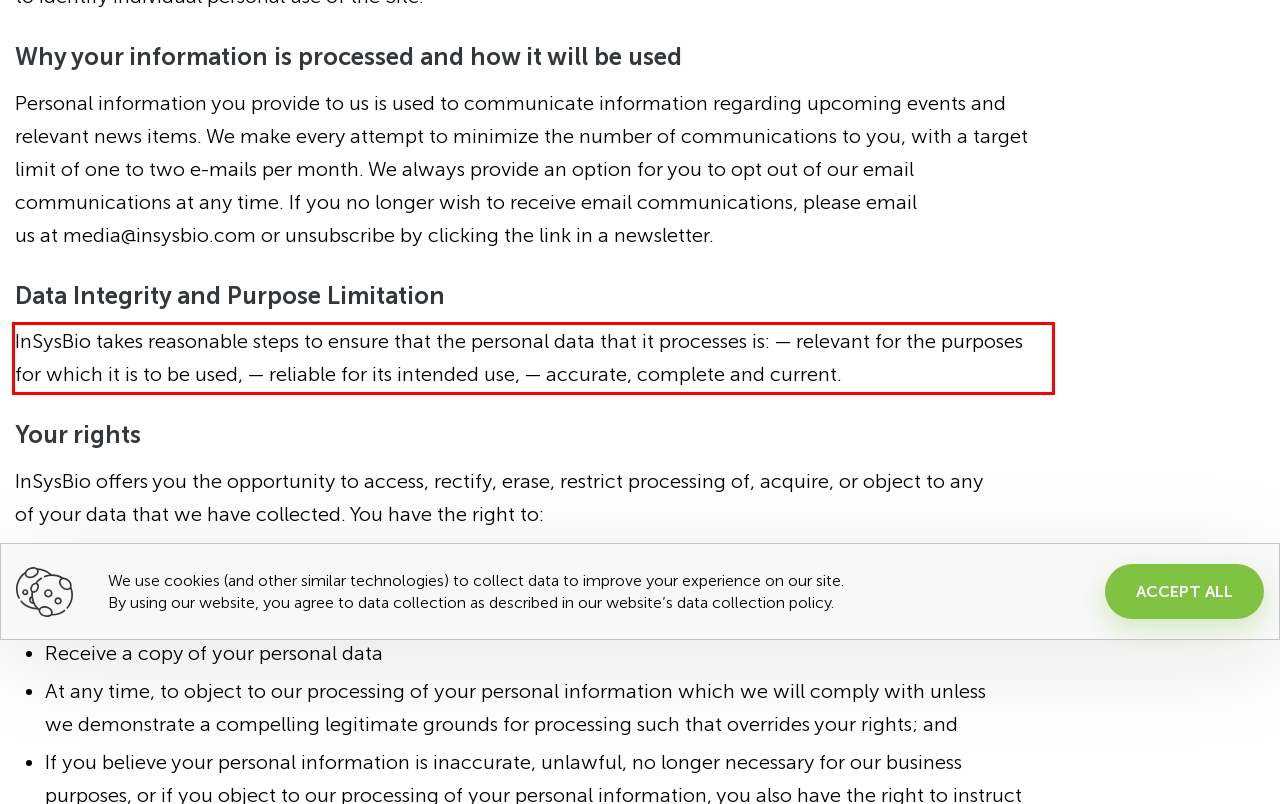Using the provided webpage screenshot, recognize the text content in the area marked by the red bounding box.

InSysBio takes reasonable steps to ensure that the personal data that it processes is: — relevant for the purposes for which it is to be used, — reliable for its intended use, — accurate, complete and current.